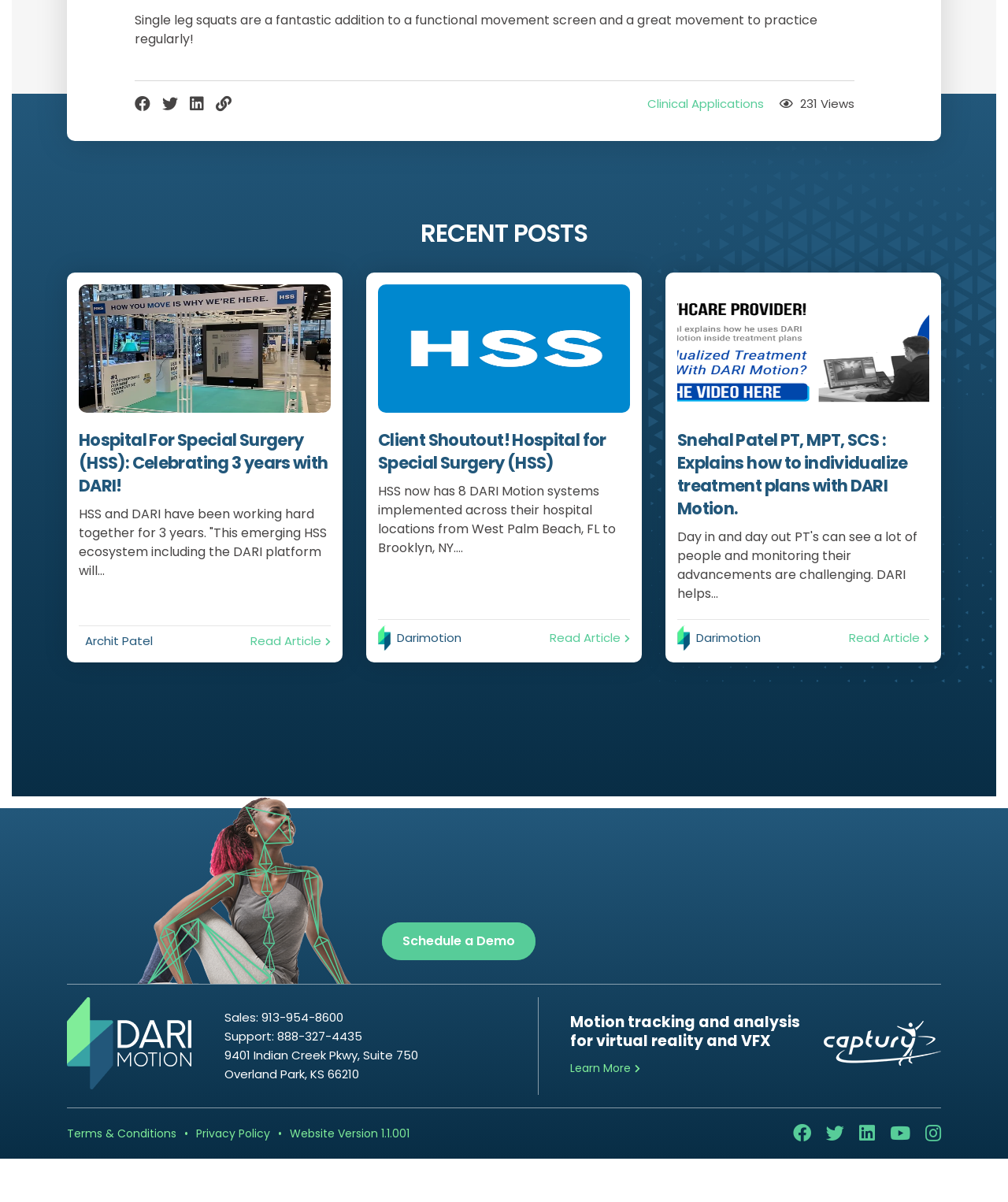Return the bounding box coordinates of the UI element that corresponds to this description: "888-327-4435". The coordinates must be given as four float numbers in the range of 0 and 1, [left, top, right, bottom].

[0.275, 0.855, 0.359, 0.869]